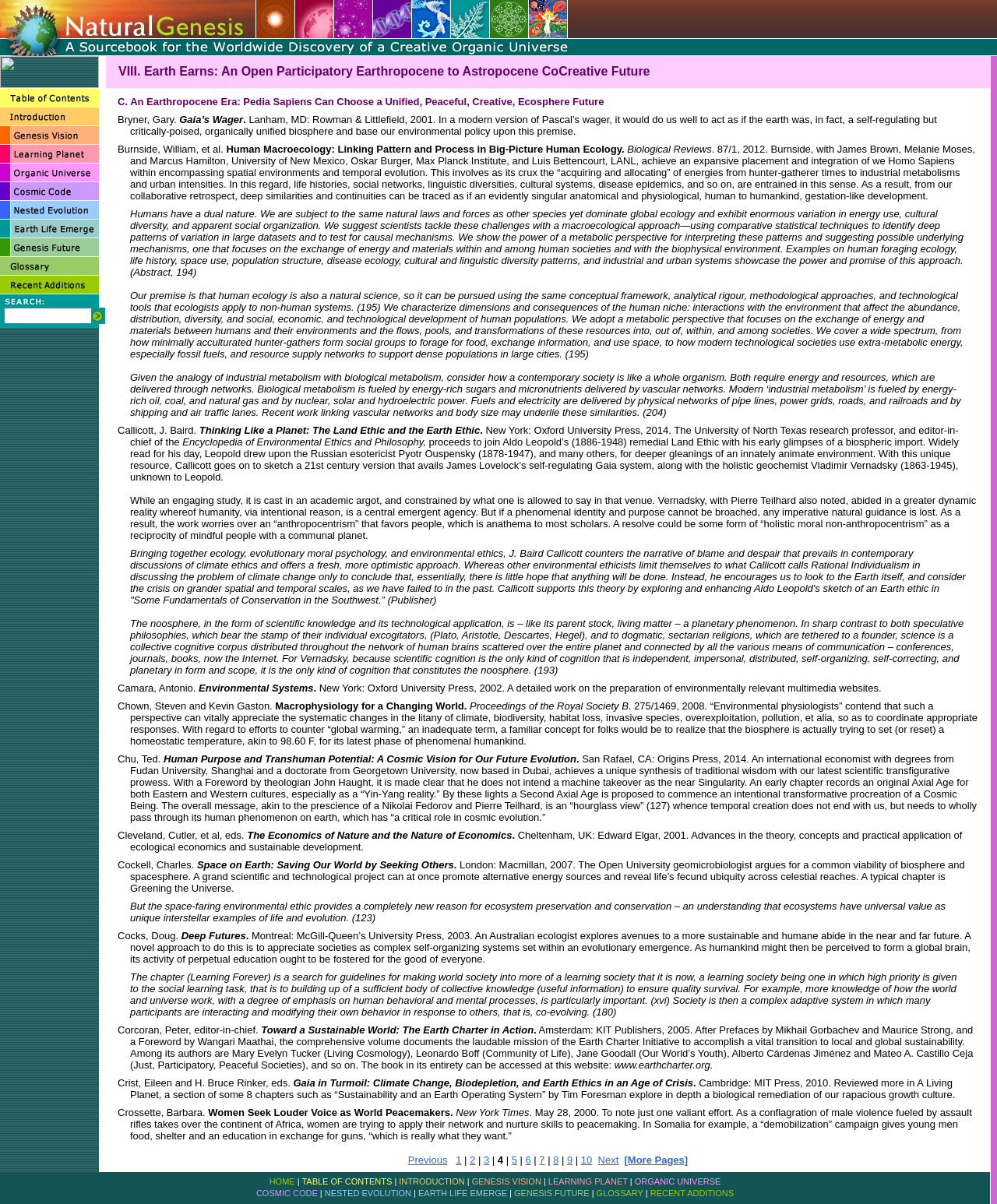Locate the bounding box coordinates of the element you need to click to accomplish the task described by this instruction: "Learn about Earth Life Emerge".

[0.0, 0.189, 0.099, 0.2]